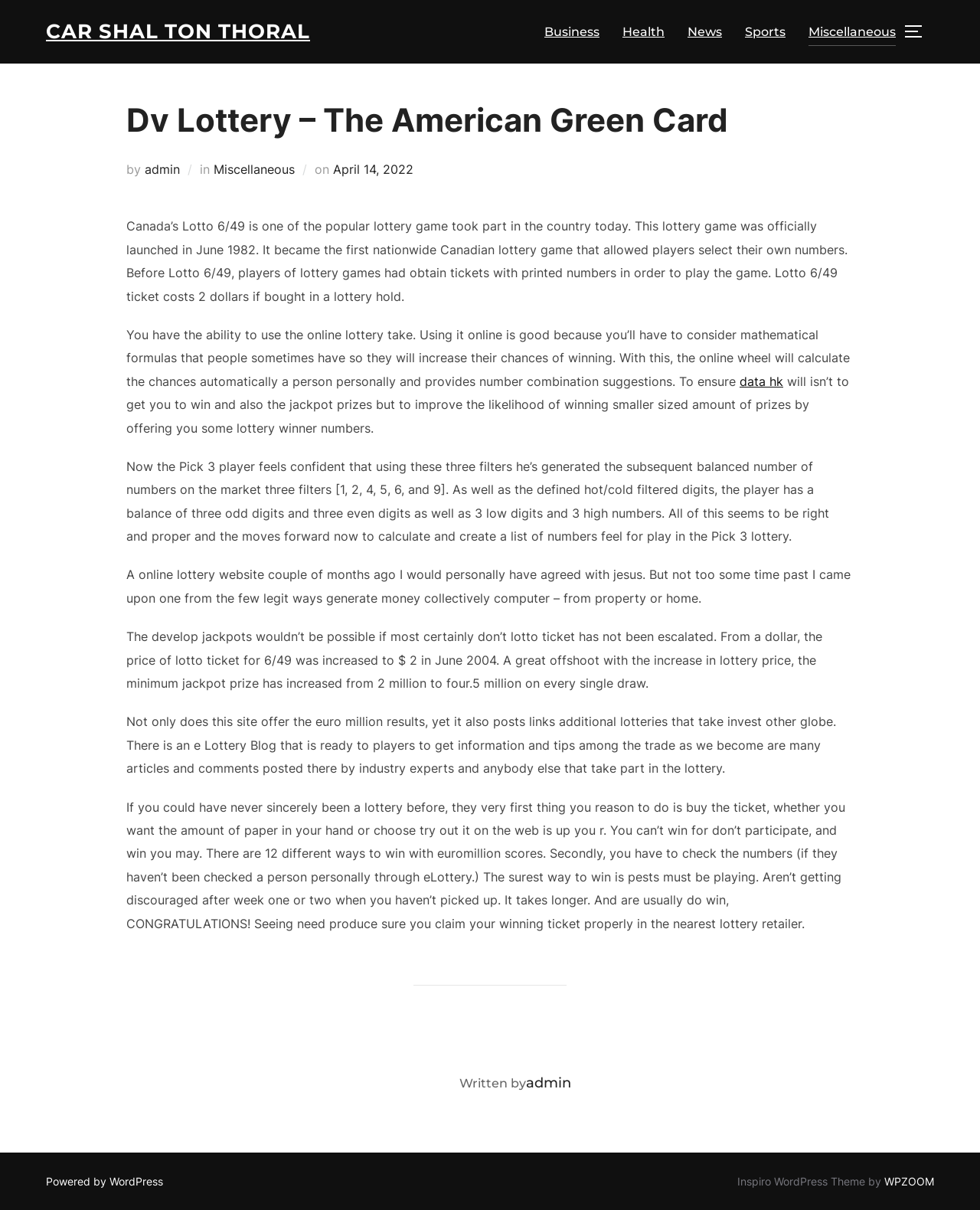Provide the bounding box coordinates of the section that needs to be clicked to accomplish the following instruction: "Visit the 'Miscellaneous' category."

[0.825, 0.014, 0.914, 0.038]